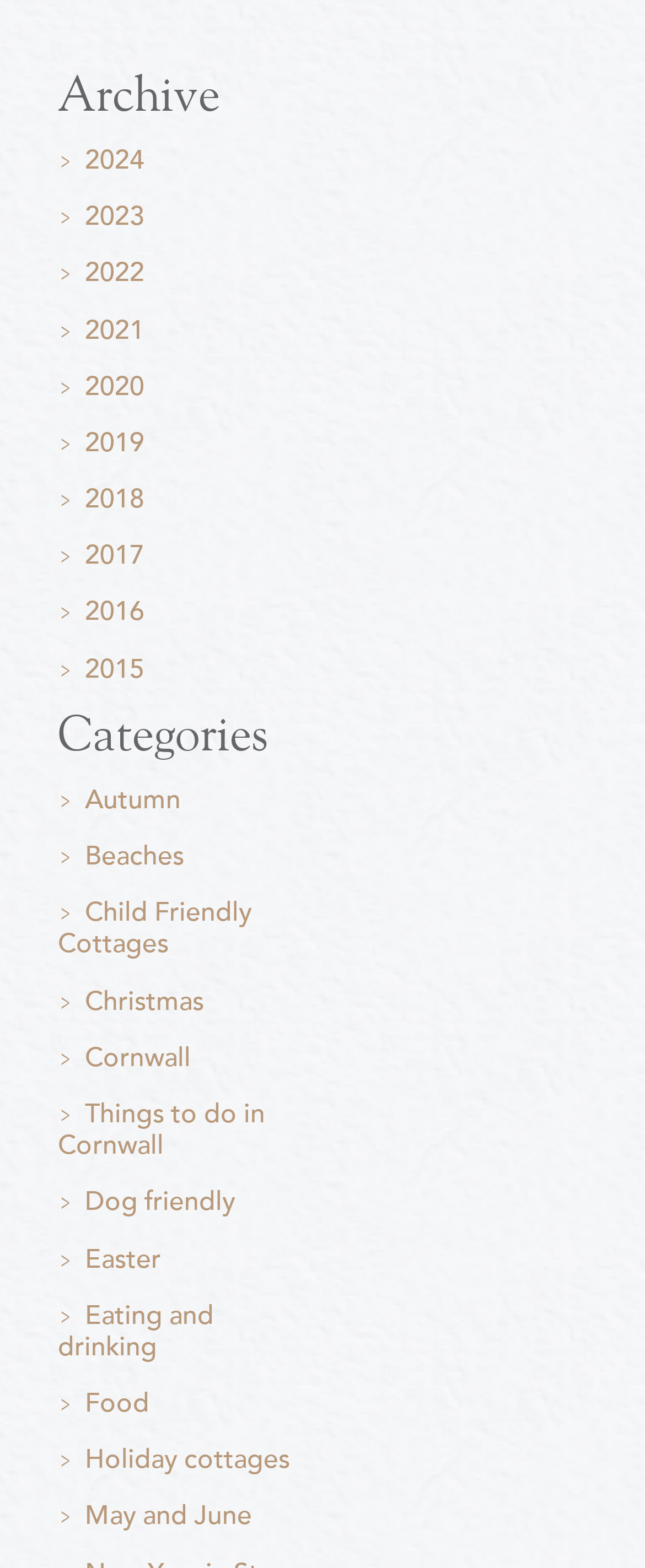What is the first category listed?
Please describe in detail the information shown in the image to answer the question.

I looked at the categories section and found that the first link is labeled 'Autumn', which is the first category listed.